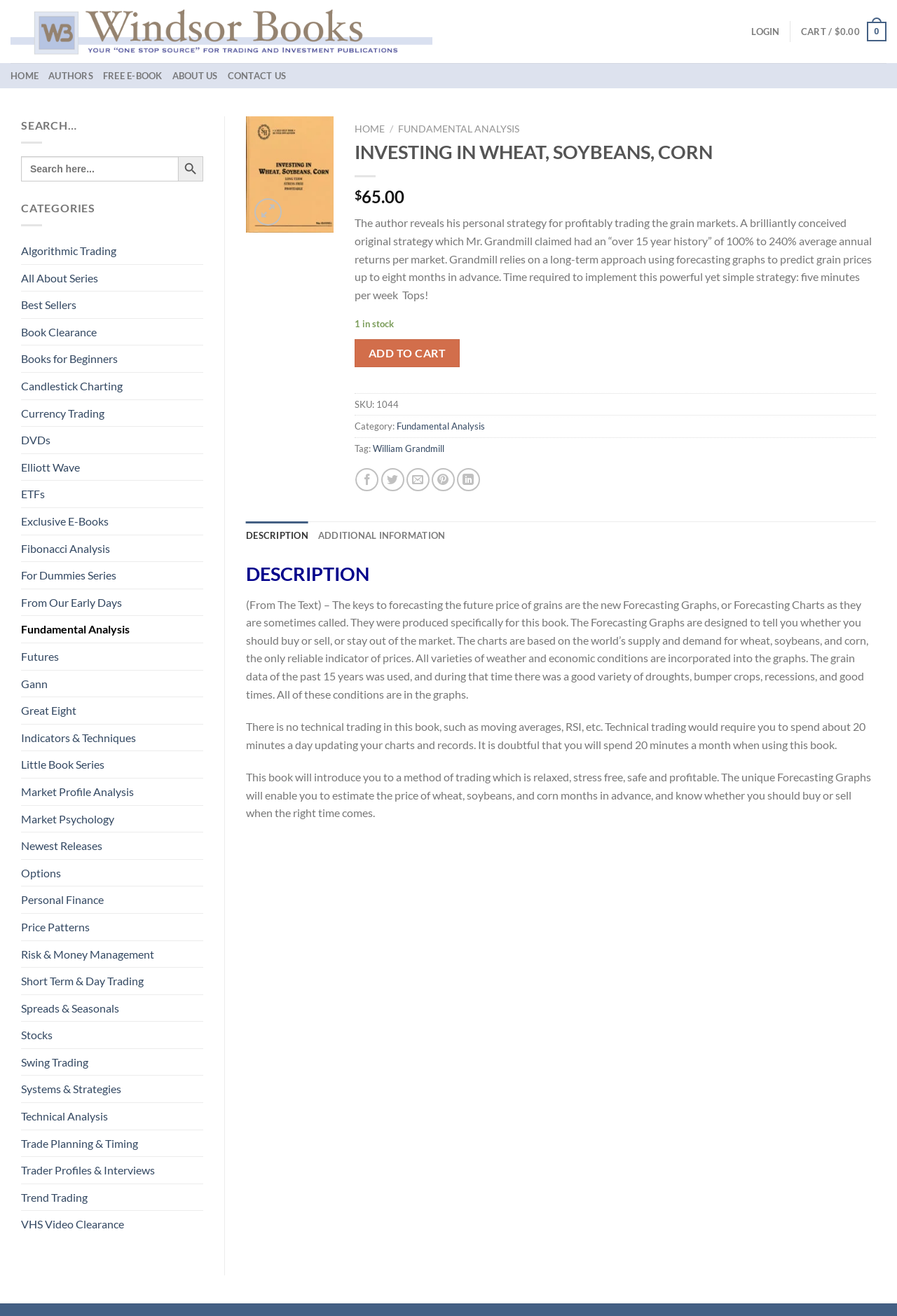Determine the bounding box coordinates of the clickable area required to perform the following instruction: "View books under Fundamental Analysis category". The coordinates should be represented as four float numbers between 0 and 1: [left, top, right, bottom].

[0.444, 0.094, 0.579, 0.102]